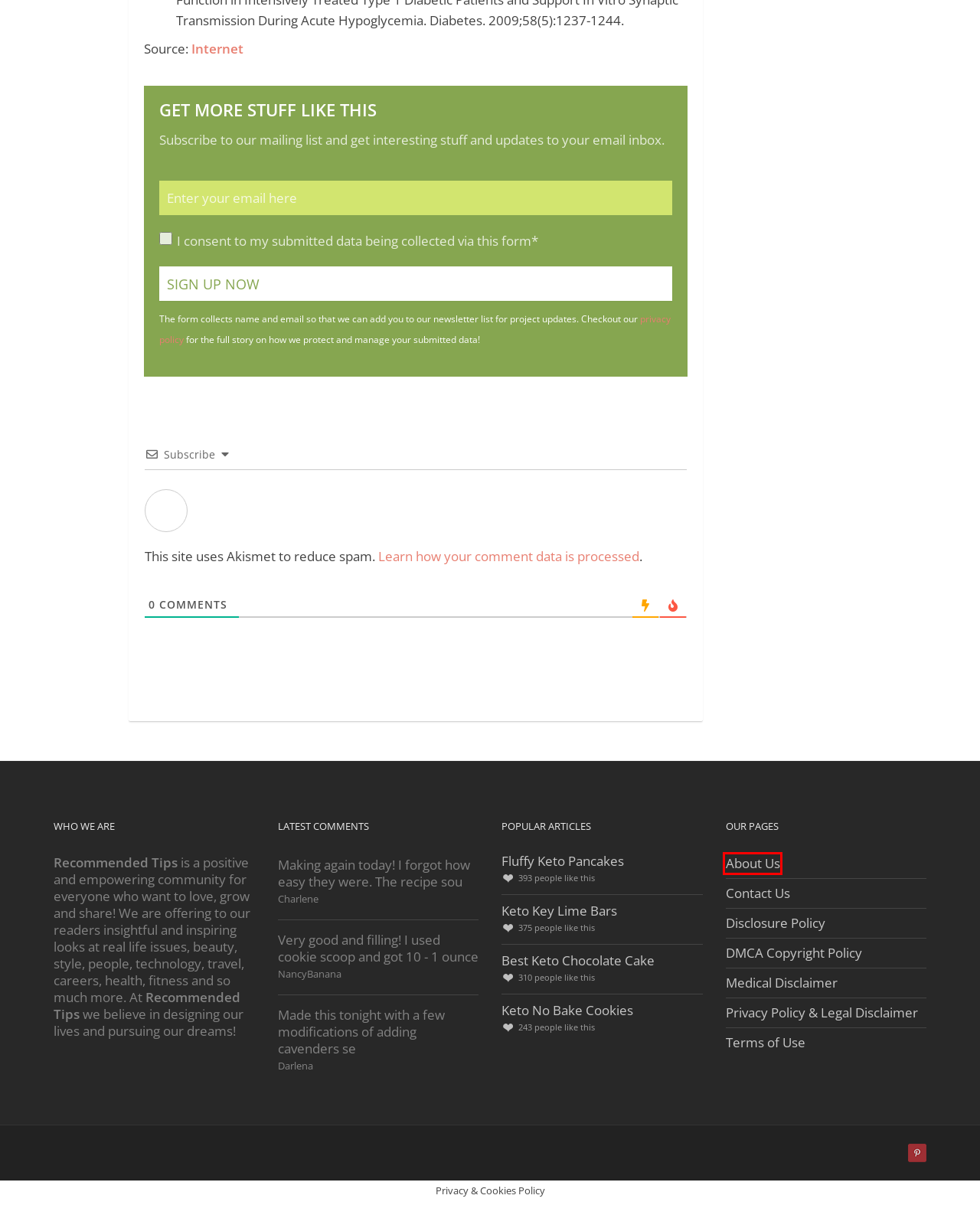Observe the screenshot of a webpage with a red bounding box highlighting an element. Choose the webpage description that accurately reflects the new page after the element within the bounding box is clicked. Here are the candidates:
A. Terms of Use - Recommended Tips
B. Best Keto Chocolate Cake - Recommended Tips
C. Keto Salmon Patties with Canned Meat - Recommended Tips
D. Medical Disclaimer - Recommended Tips
E. About Us - Recommended Tips
F. Keto No Bake Cookies - Recommended Tips
G. Fluffy Keto Pancakes - Recommended Tips
H. Keto Garlic Bread - Recommended Tips

E